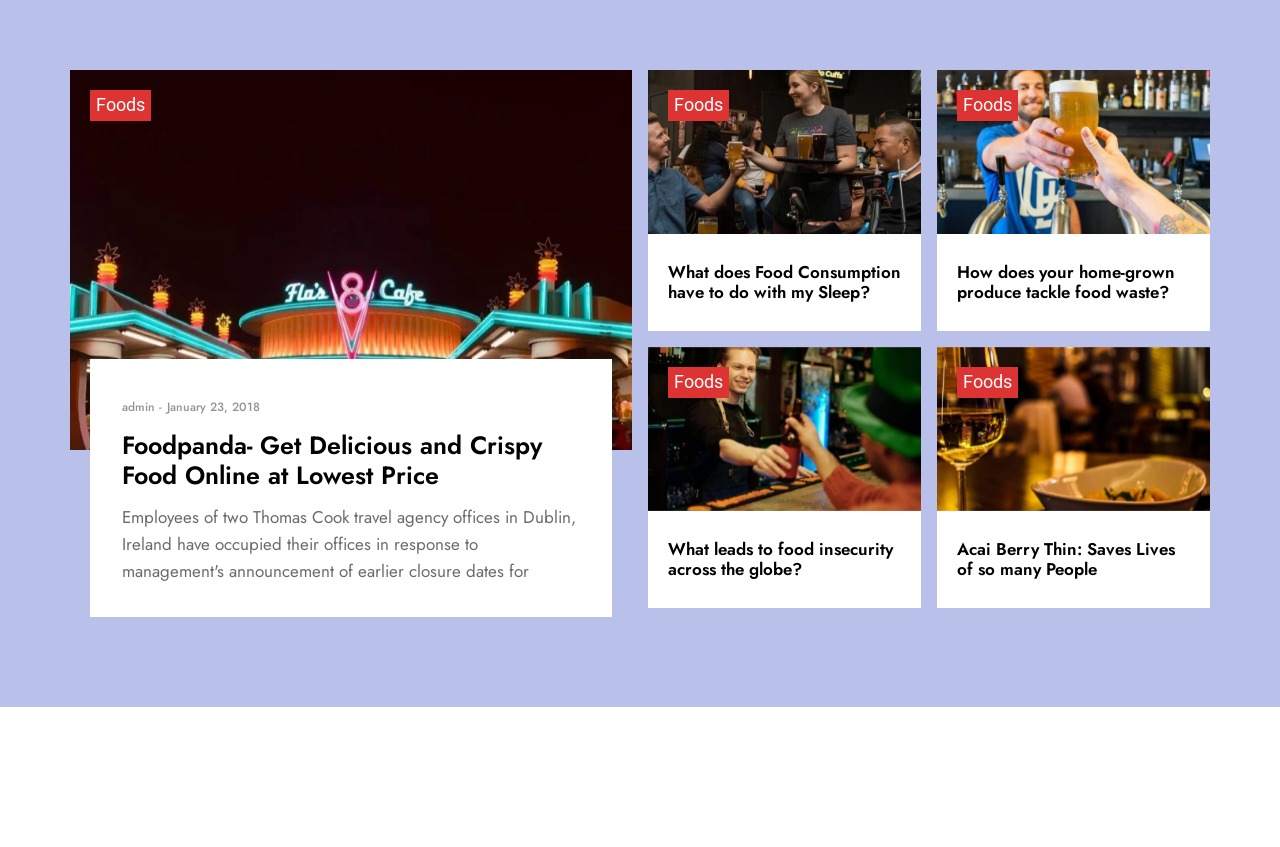How many links are labeled 'Foods'?
Answer with a single word or short phrase according to what you see in the image.

4